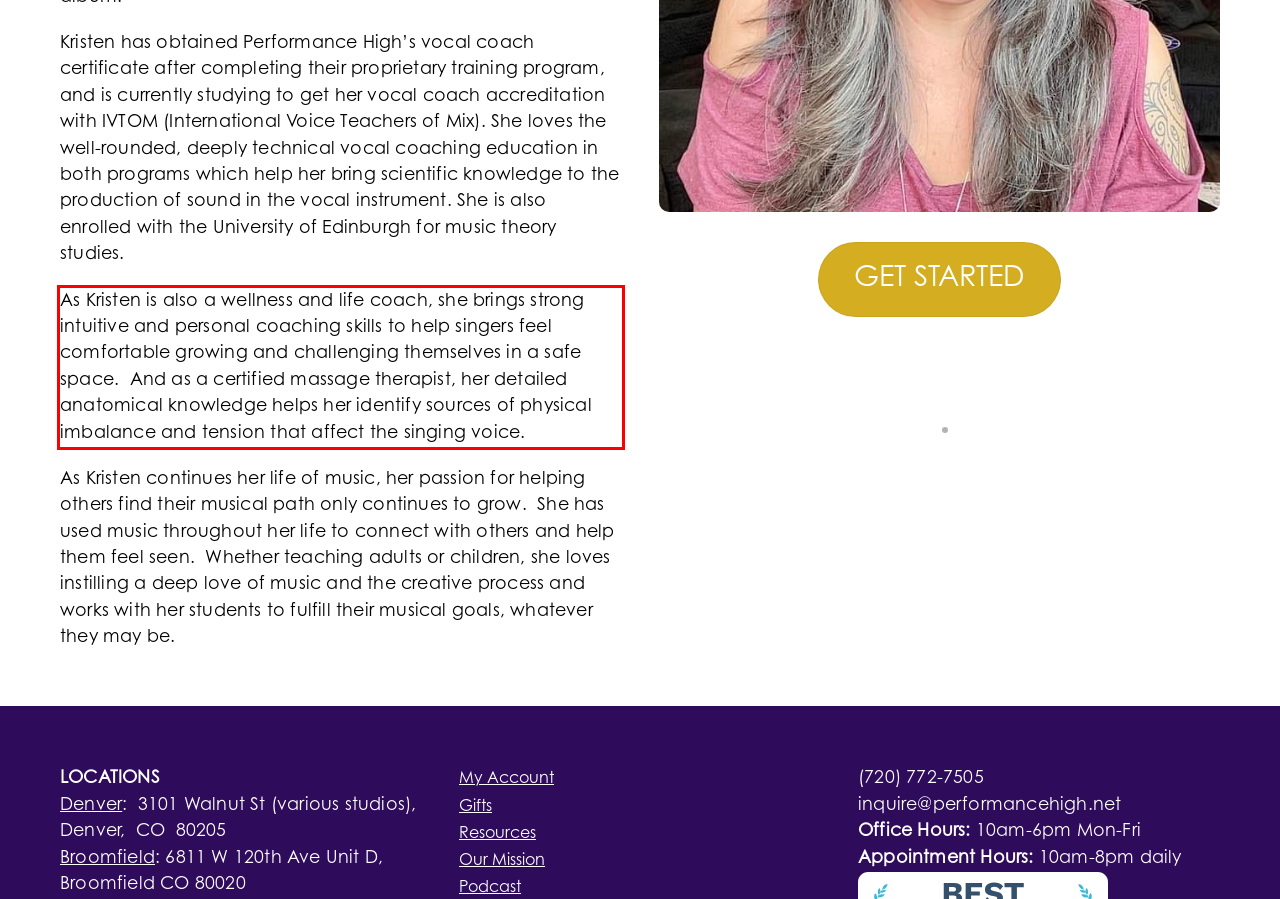Analyze the screenshot of a webpage where a red rectangle is bounding a UI element. Extract and generate the text content within this red bounding box.

As Kristen is also a wellness and life coach, she brings strong intuitive and personal coaching skills to help singers feel comfortable growing and challenging themselves in a safe space. And as a certified massage therapist, her detailed anatomical knowledge helps her identify sources of physical imbalance and tension that affect the singing voice.